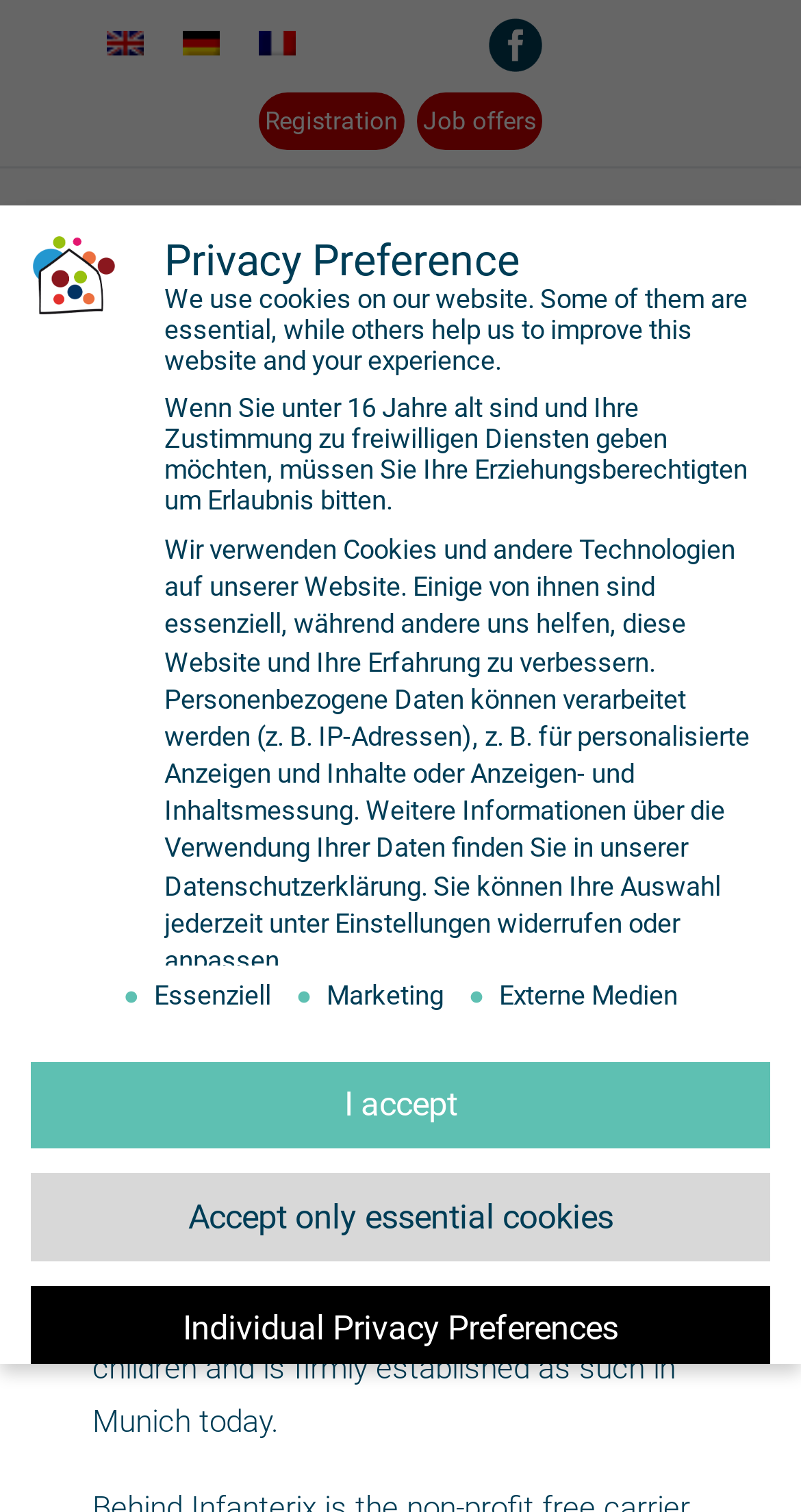What is the purpose of the institution?
Using the image as a reference, give an elaborate response to the question.

The purpose of the institution can be inferred from the static text 'Over the years, Infanterix was developed into a well-respected educational institution for children and is firmly established as such in Munich today.' This text provides a brief overview of the institution's history and purpose.